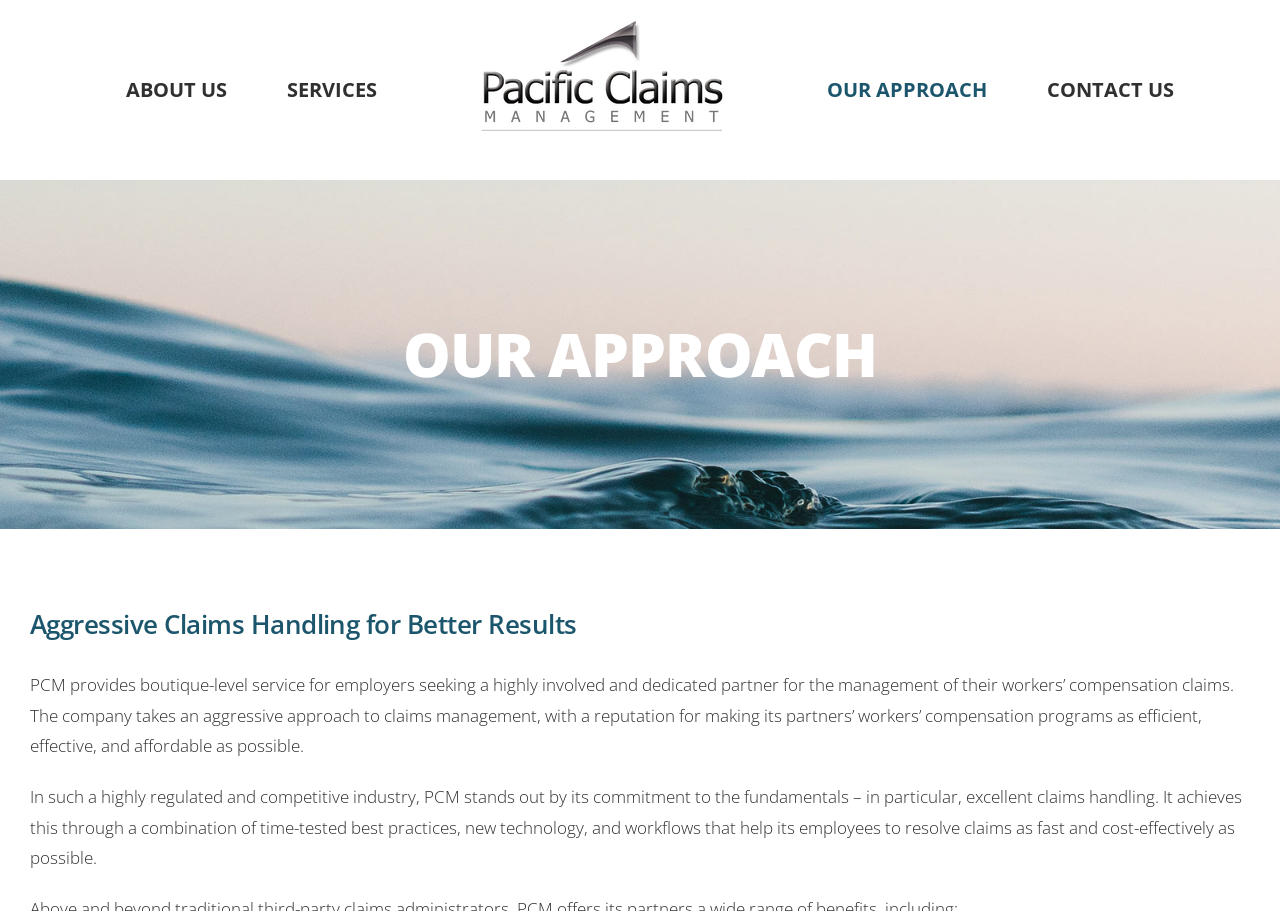Please predict the bounding box coordinates (top-left x, top-left y, bottom-right x, bottom-right y) for the UI element in the screenshot that fits the description: CONTACT US

[0.818, 0.0, 0.917, 0.198]